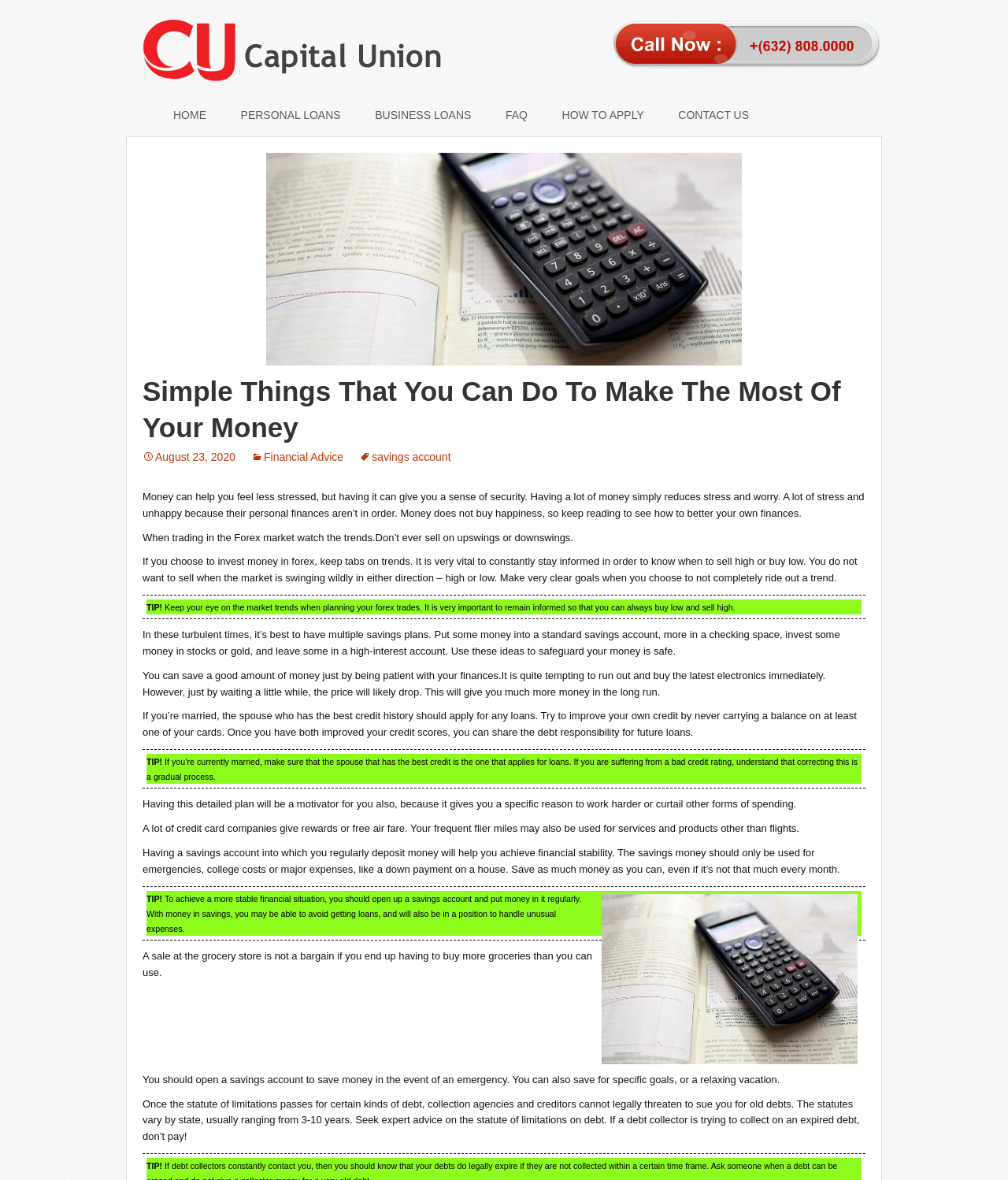Locate the bounding box coordinates of the clickable region to complete the following instruction: "Click on HOME."

[0.156, 0.085, 0.22, 0.109]